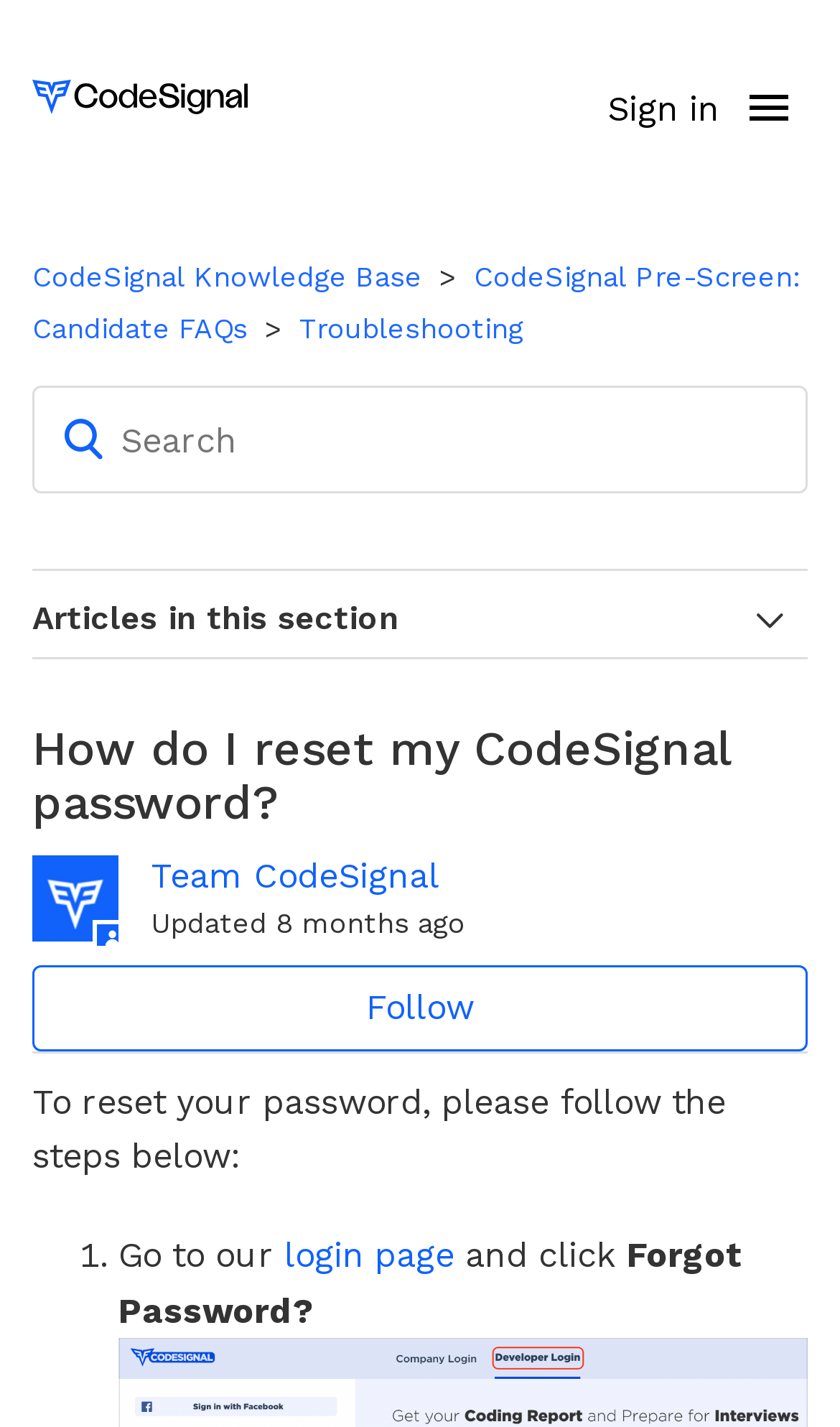What is the first step to reset a CodeSignal password?
Could you give a comprehensive explanation in response to this question?

The article provides a list of steps to reset a CodeSignal password, and the first step is to go to the login page and click 'Forgot Password?'. This is indicated by the text 'Go to our login page and click Forgot Password?' which is a direct instruction to the user.